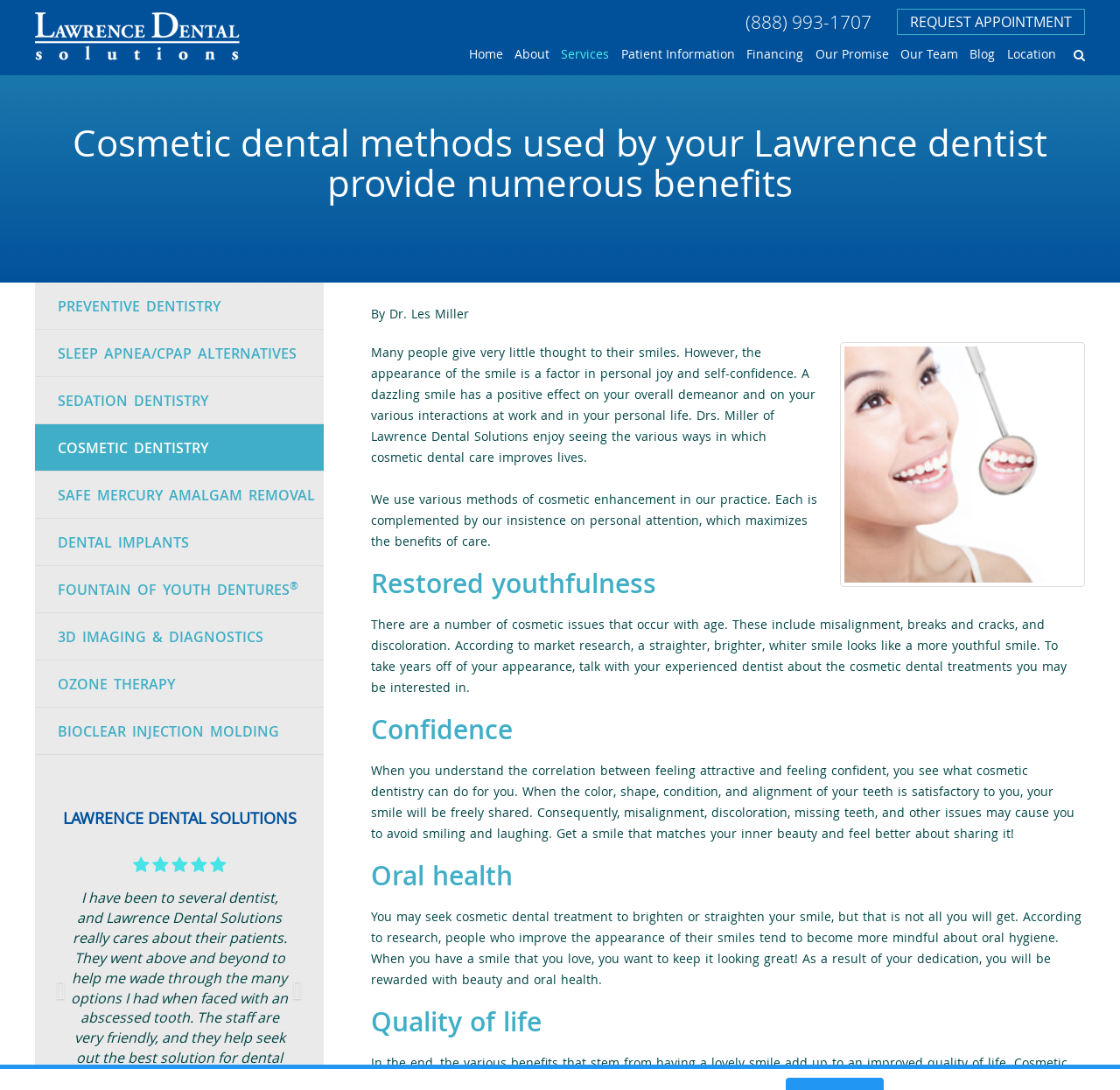Respond with a single word or short phrase to the following question: 
What is the benefit of having a straighter, brighter, whiter smile?

A more youthful appearance